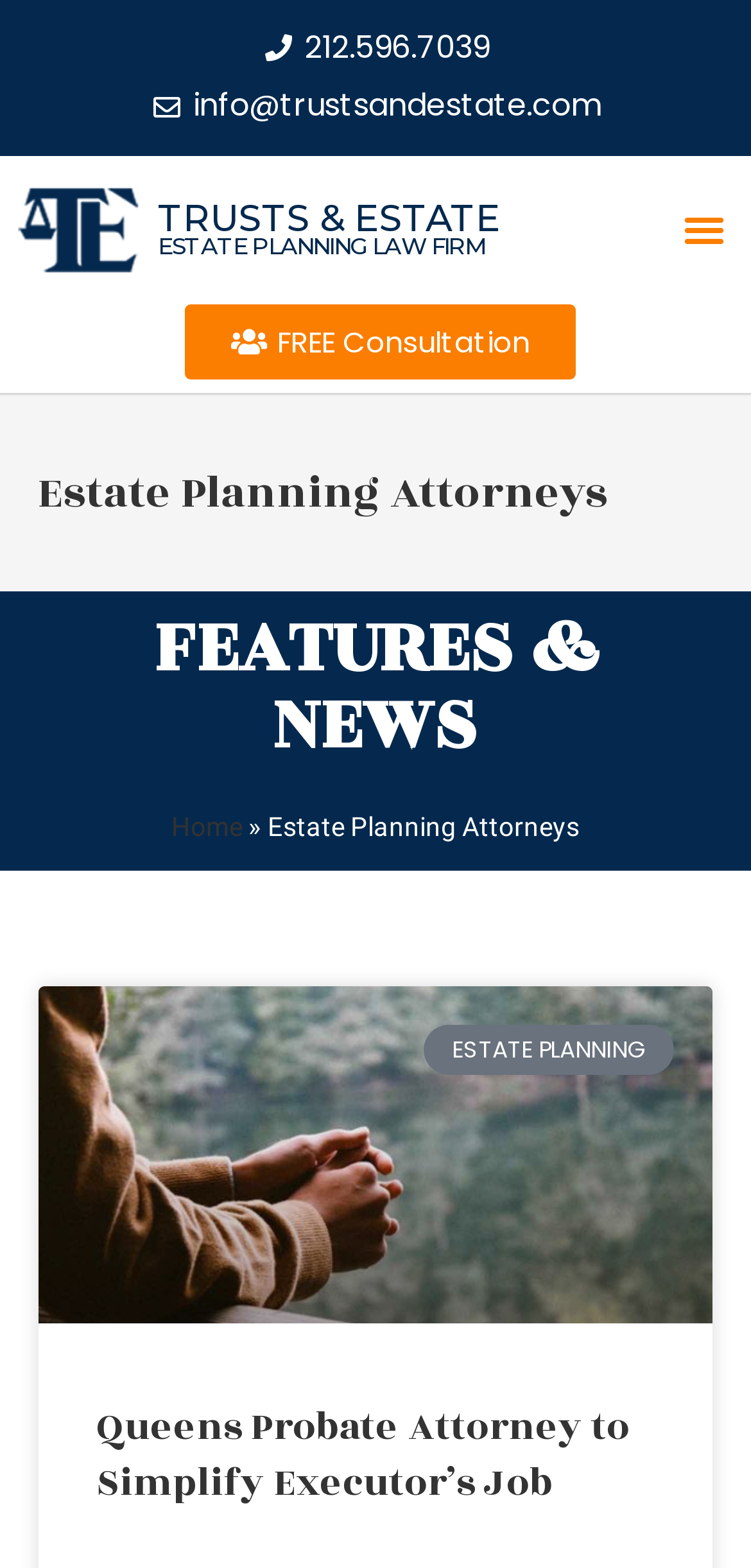Provide the bounding box coordinates of the UI element this sentence describes: "FREE Consultation".

[0.246, 0.194, 0.767, 0.242]